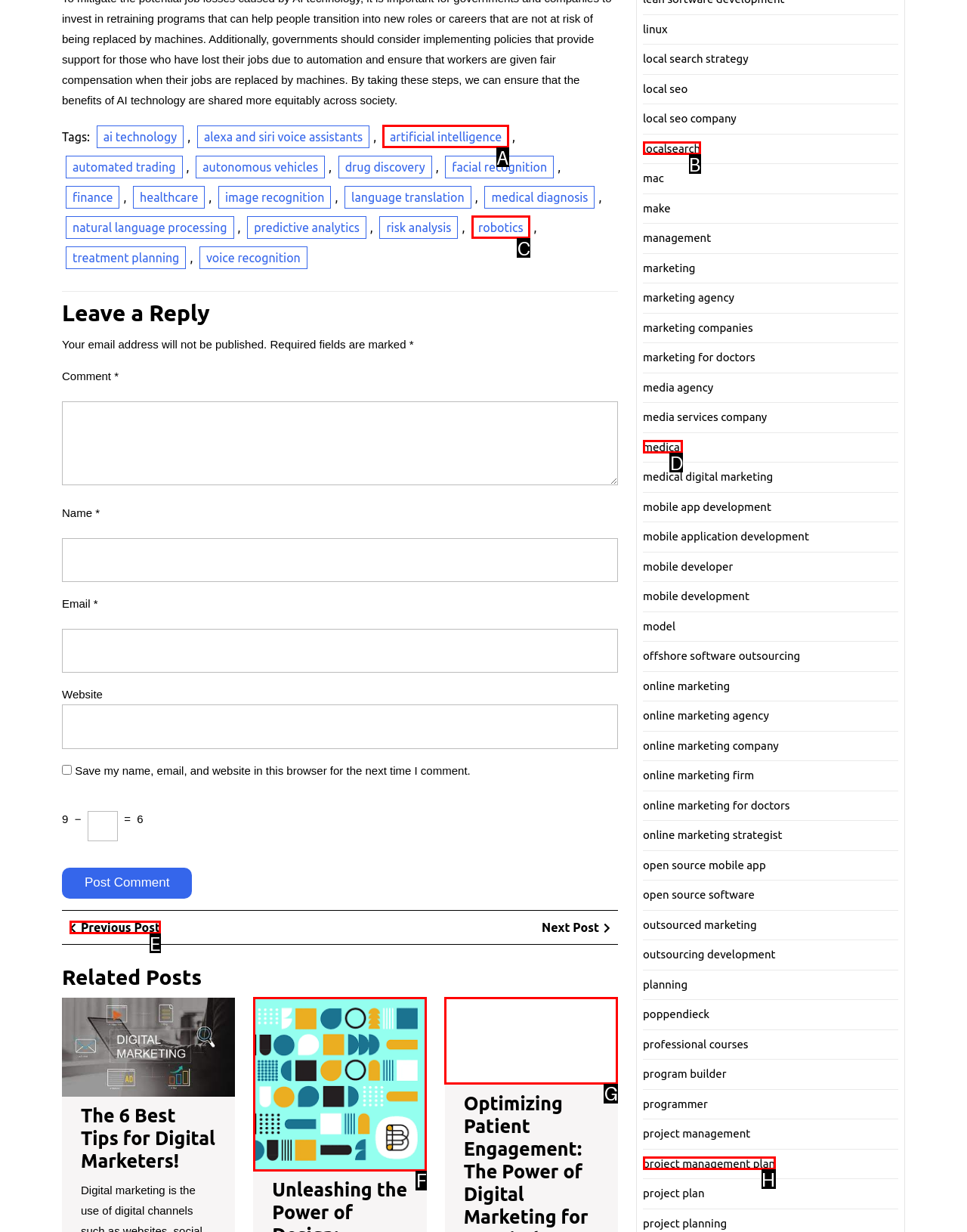Tell me which one HTML element best matches the description: robotics Answer with the option's letter from the given choices directly.

C